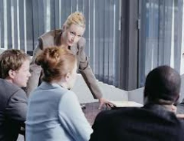Generate an elaborate caption for the image.

The image depicts a professional meeting in a modern office setting. A confident woman in a business suit stands at the head of the table, actively engaging with her colleagues. The atmosphere is focused, with three individuals seated around the table, listening attentively. The participants, consisting of two men and one woman, display expressions of concentration as they discuss strategies or ideas. The room features large windows with vertical blinds, letting in natural light, and a contemporary design emphasizes a collaborative and dynamic working environment. This image likely illustrates themes of leadership, teamwork, and professional collaboration in the workplace.